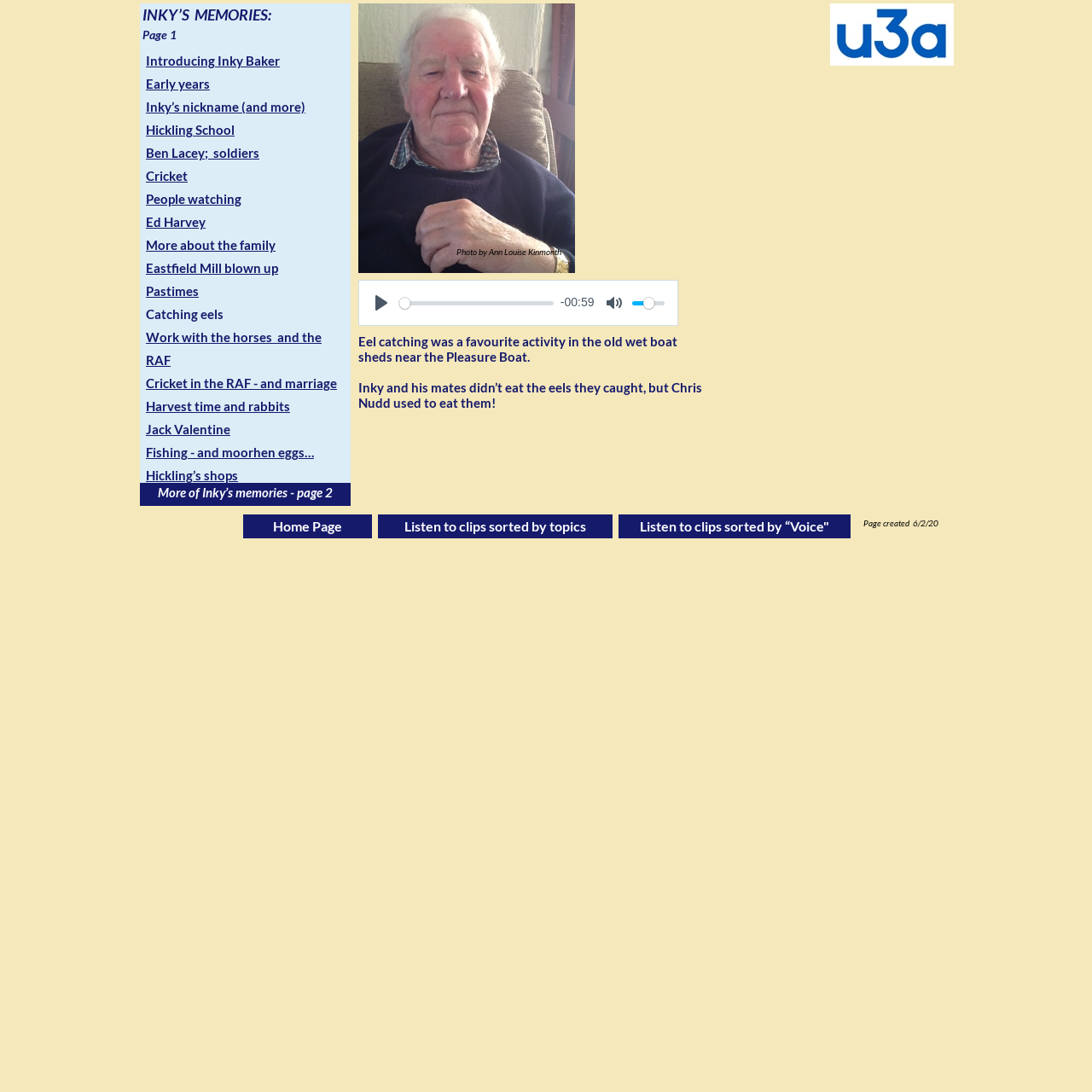Determine the bounding box coordinates for the area that should be clicked to carry out the following instruction: "Play the audio".

[0.337, 0.265, 0.362, 0.29]